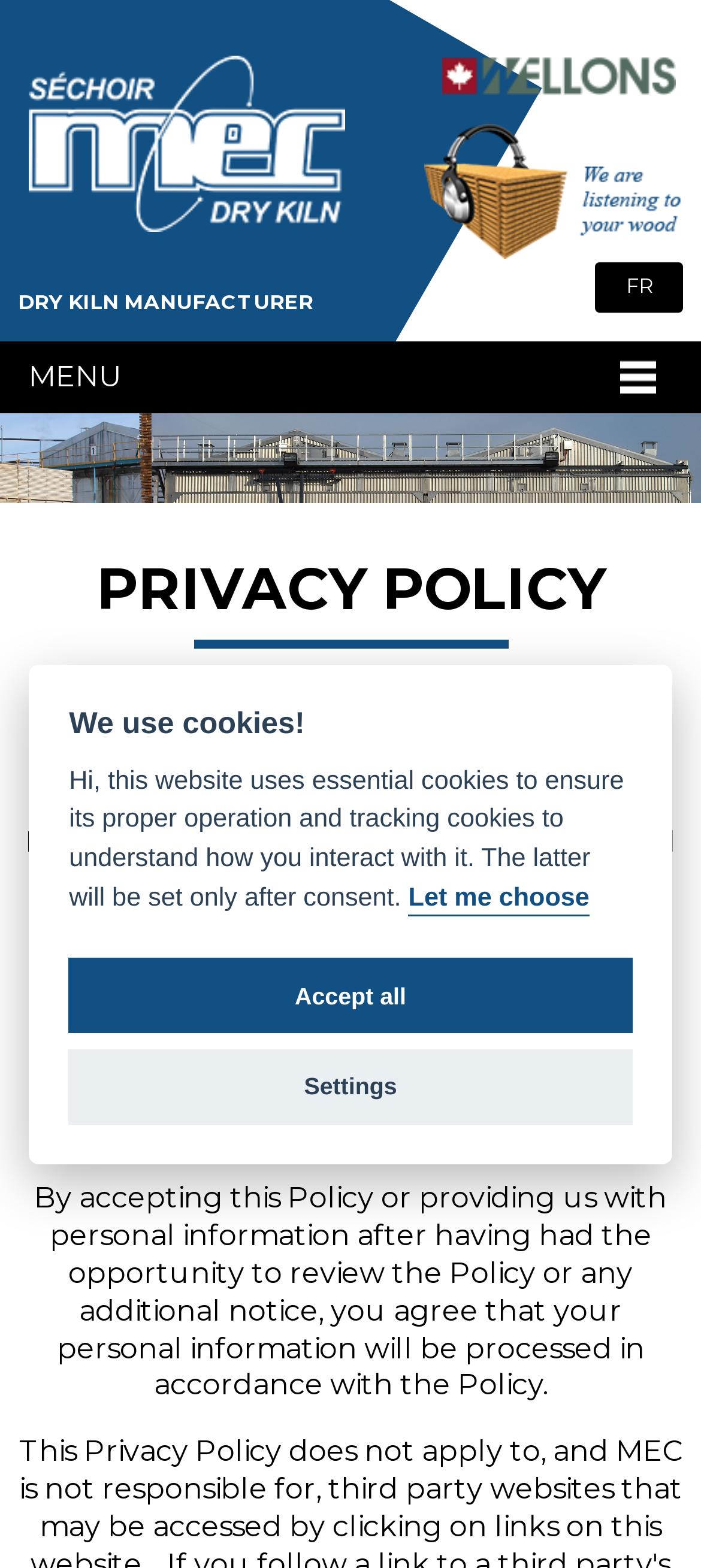Give a detailed account of the webpage.

The webpage is about the privacy policy of MEC Dry Kiln, a control system developer for drying equipment. At the top left corner, there is a logo of Séchoir MEC, accompanied by a text "DRY KILN MANUFACTURER" nearby. On the top right corner, there is a logo of Wellons Canada and an image with a French phrase "Nous sommes à l'écoute de votre bois". 

Below the logos, there is a menu link labeled "MENU" that spans the entire width of the page. Underneath the menu, there is an image related to "Control & systems". 

The main content of the page is the privacy policy, which is divided into sections. The title "PRIVACY POLICY" is prominently displayed, followed by a section titled "POLICY PURPOSE" that explains the purpose of the policy. The policy text is divided into paragraphs, which describe how MEC collects, uses, communicates, stores, and destroys personal information. 

On the right side of the policy text, there is a dialog box titled "We use cookies!" that informs users about the use of essential and tracking cookies on the website. The dialog box provides options to accept all cookies, choose which cookies to accept, or access settings.